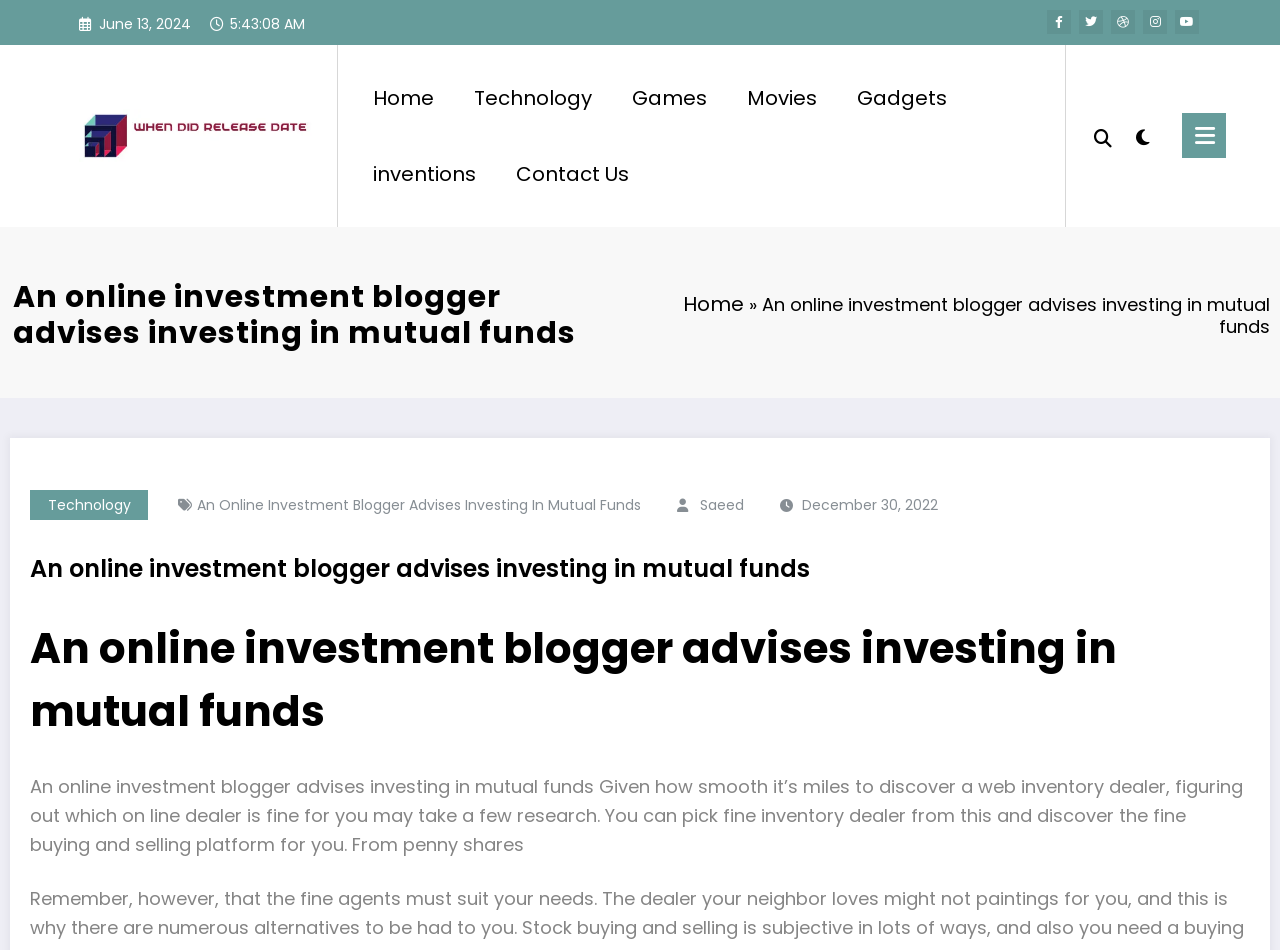Locate and generate the text content of the webpage's heading.

An online investment blogger advises investing in mutual funds